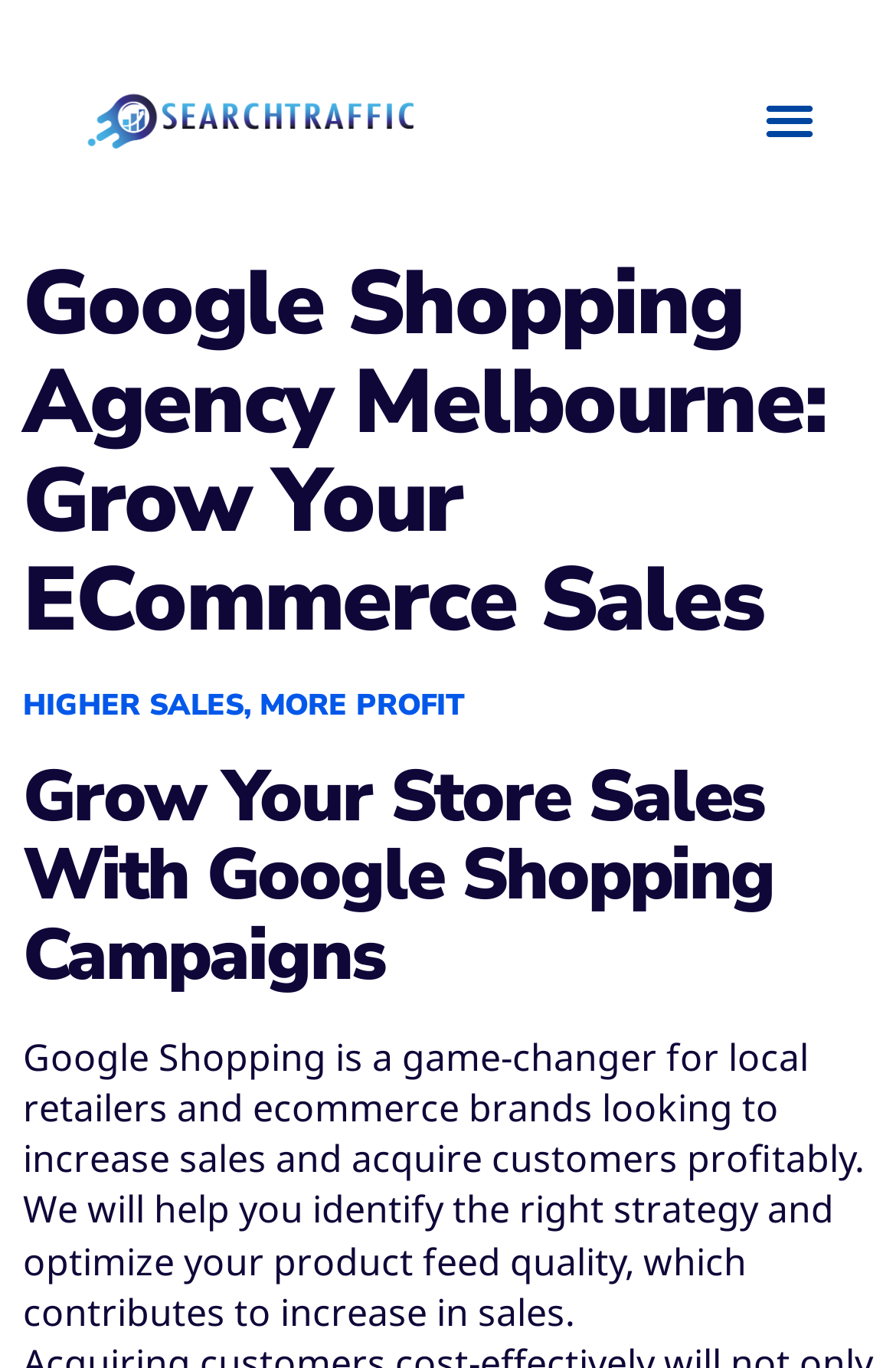What is the main purpose of Google Shopping?
Utilize the image to construct a detailed and well-explained answer.

Based on the webpage, it is clear that Google Shopping is a game-changer for local retailers and ecommerce brands looking to increase sales and acquire customers profitably. The webpage highlights the benefits of using Google Shopping campaigns to grow store sales.